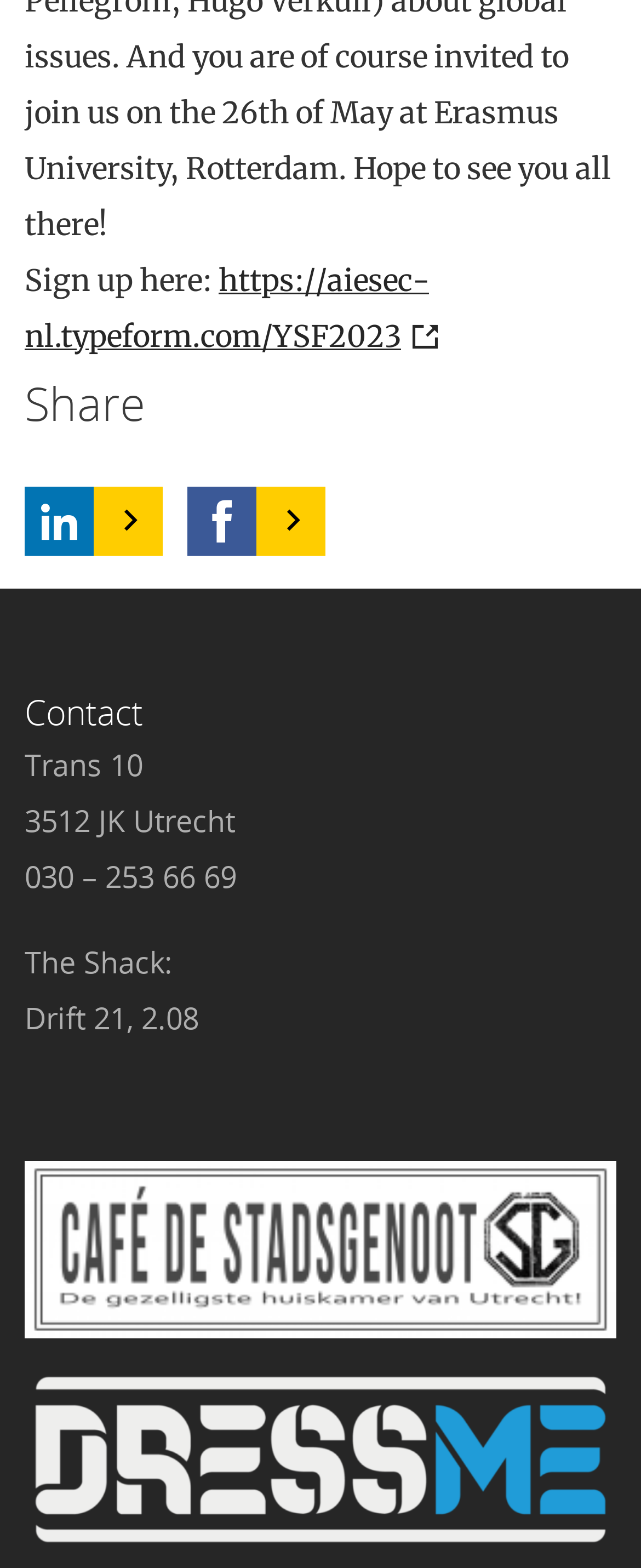From the webpage screenshot, predict the bounding box coordinates (top-left x, top-left y, bottom-right x, bottom-right y) for the UI element described here: title="DressMe"

[0.038, 0.915, 0.962, 0.94]